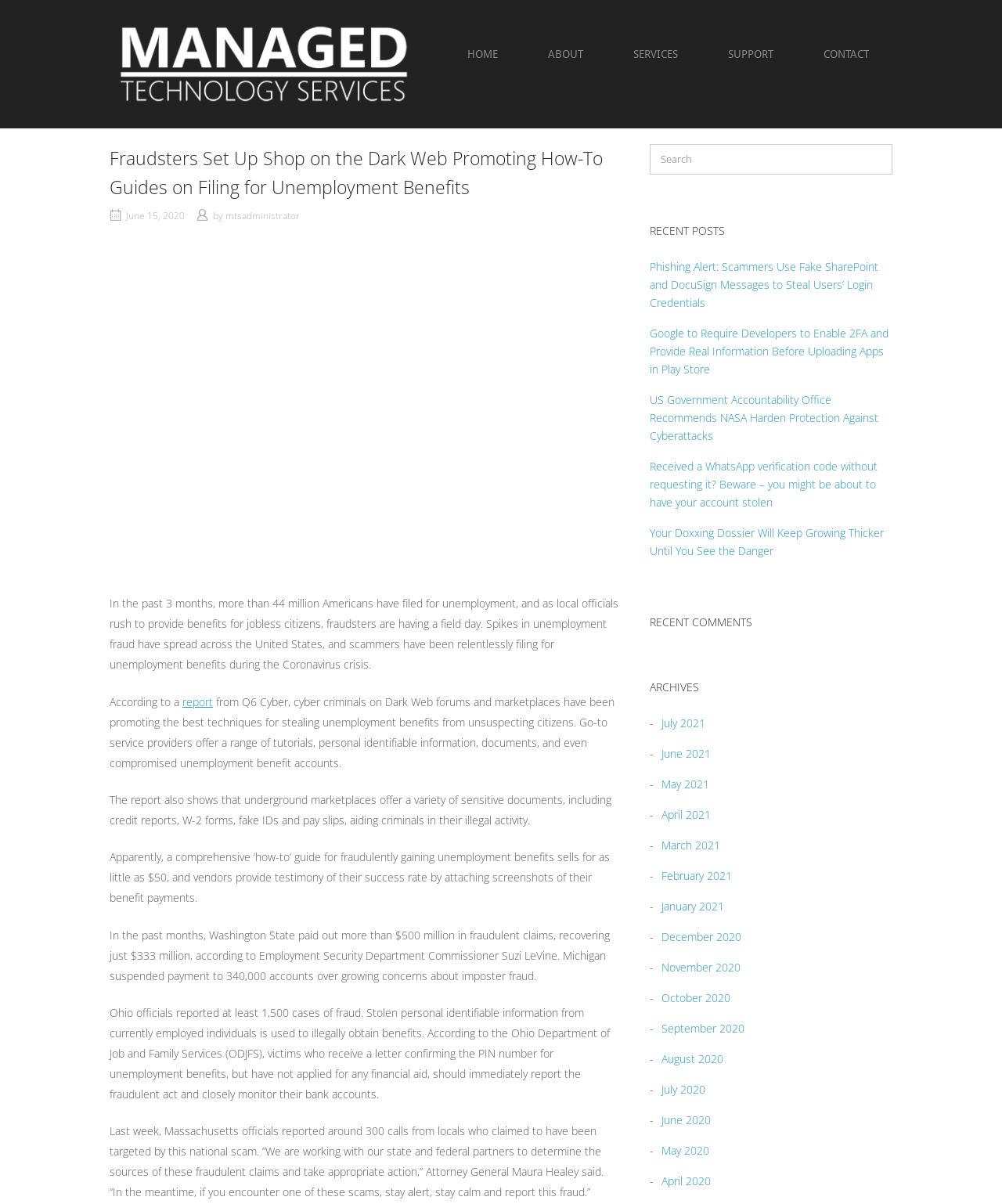Provide the text content of the webpage's main heading.

Fraudsters Set Up Shop on the Dark Web Promoting How-To Guides on Filing for Unemployment Benefits